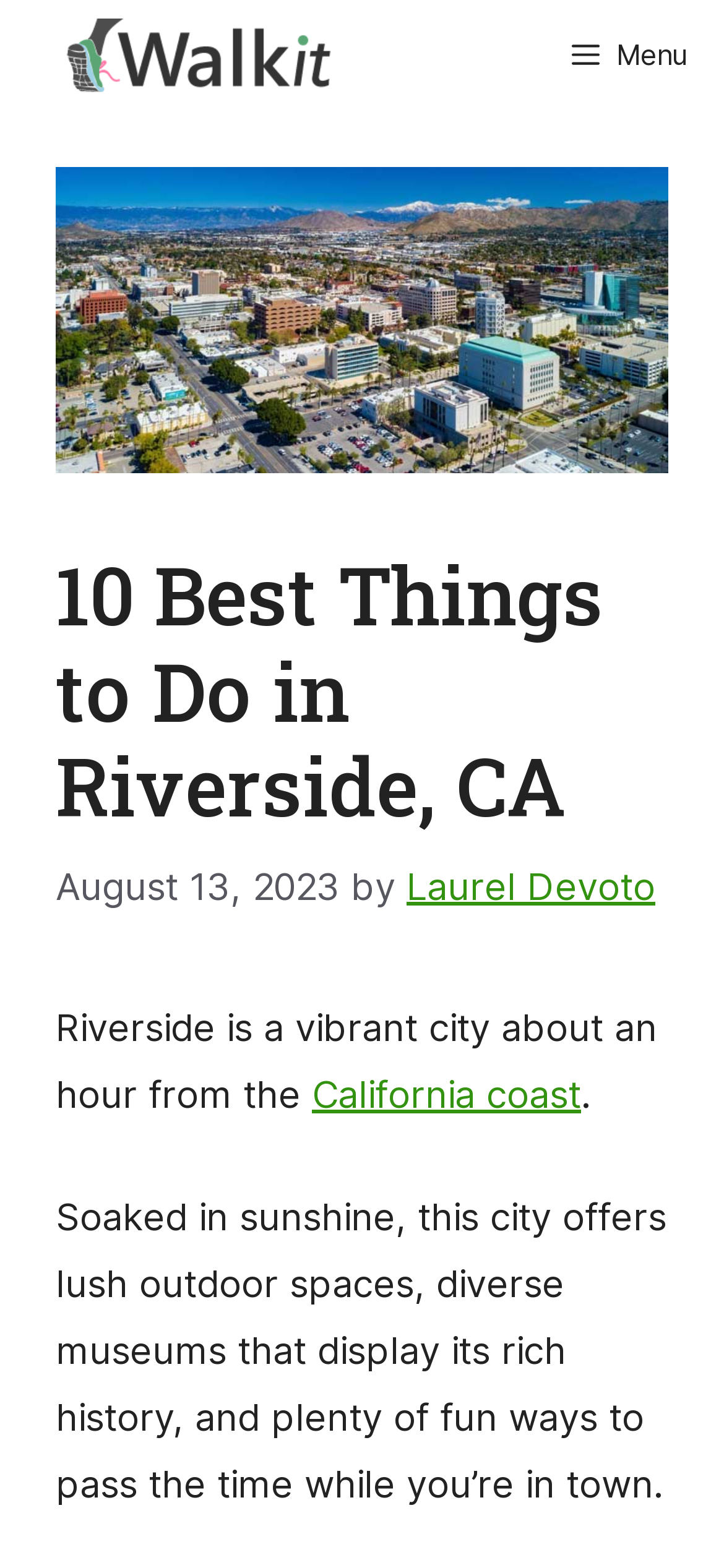Describe the webpage in detail, including text, images, and layout.

The webpage is about the top 10 things to do in Riverside, California. At the top, there is a navigation bar with a "Walkit" link and a "Menu" button. Below the navigation bar, there is a large image that takes up most of the width of the page, with a heading "10 Best Things to Do in Riverside, CA" above it. The heading is followed by a timestamp "August 13, 2023" and the author's name "Laurel Devoto".

The main content of the page starts with a paragraph of text that describes Riverside as a vibrant city with lush outdoor spaces, diverse museums, and plenty of fun activities. The text also mentions the city's proximity to the California coast, which is highlighted as a link. The paragraph is followed by more text that continues to describe the city and its attractions.